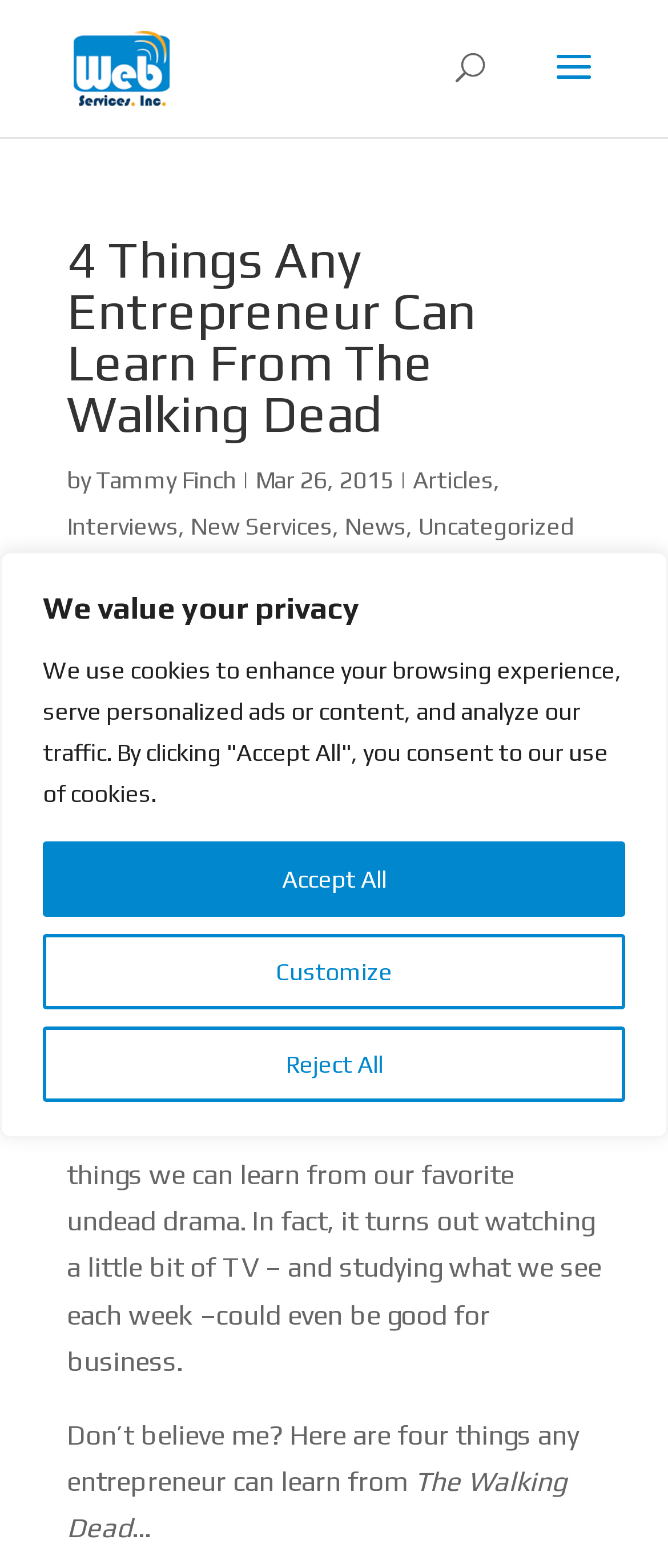Please specify the bounding box coordinates of the area that should be clicked to accomplish the following instruction: "Search for something". The coordinates should consist of four float numbers between 0 and 1, i.e., [left, top, right, bottom].

[0.5, 0.0, 0.9, 0.001]